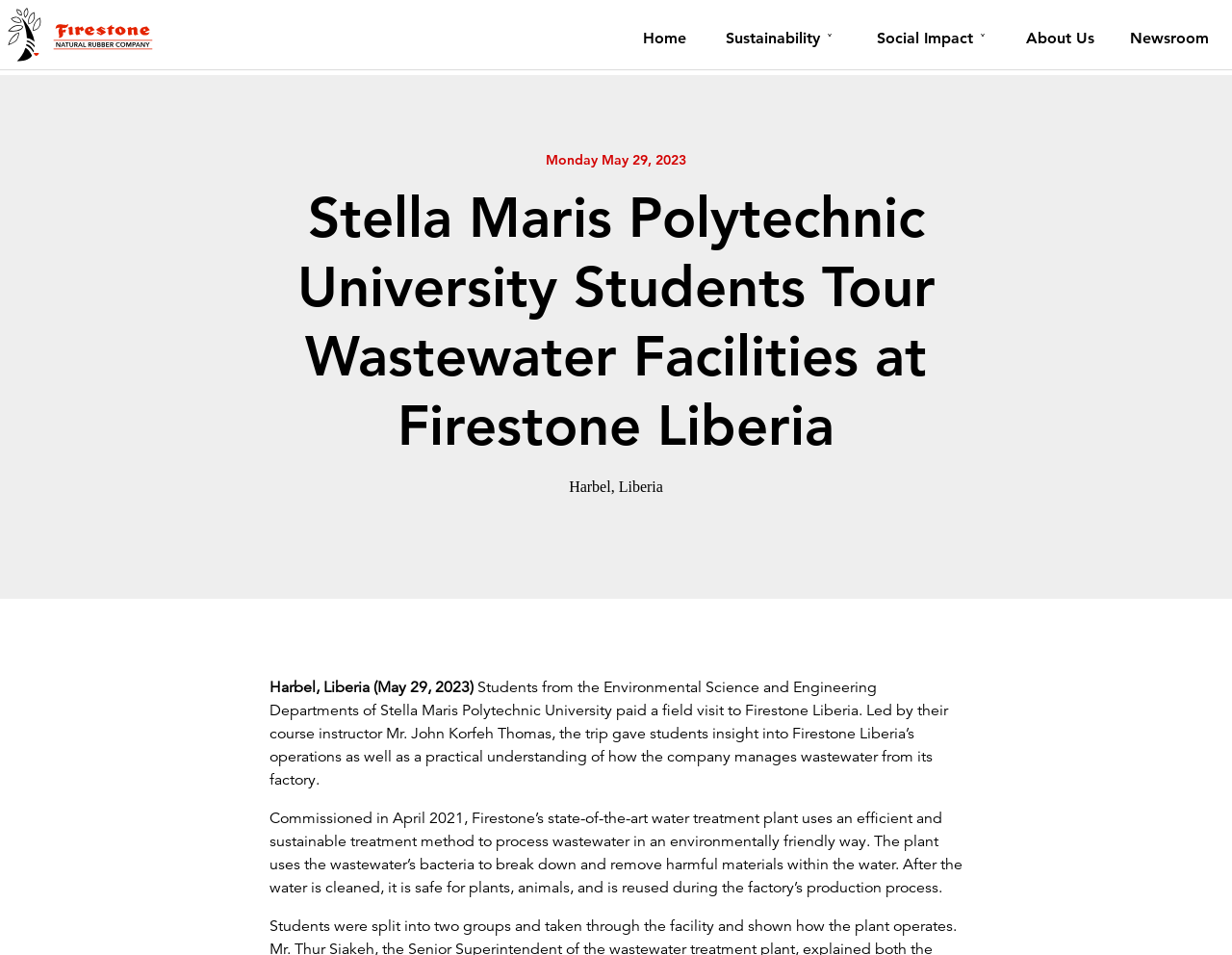What is the purpose of Firestone's water treatment plant?
Provide a detailed and extensive answer to the question.

The purpose of Firestone's water treatment plant can be understood from the static text element that describes the plant's function, which is to process wastewater in an environmentally friendly way.